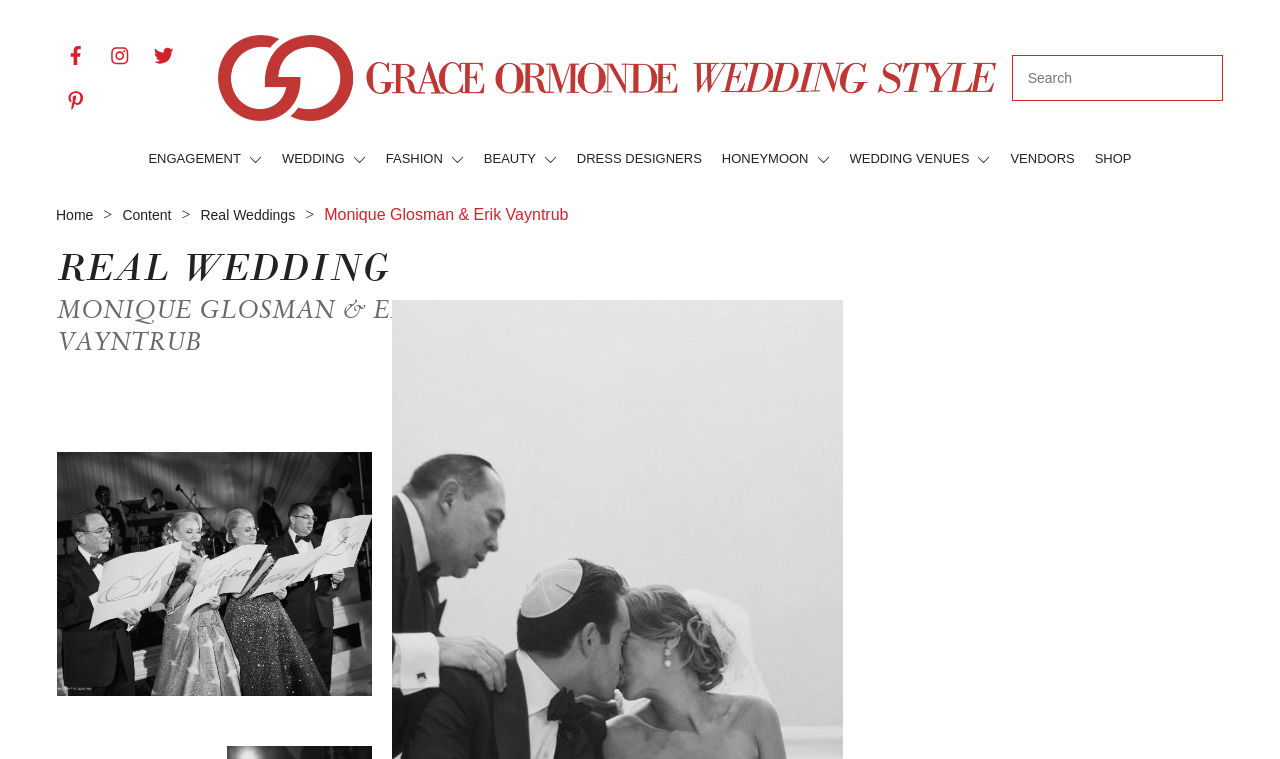Identify the bounding box coordinates of the specific part of the webpage to click to complete this instruction: "View Monique Glosman & Erik Vayntrub's wedding".

[0.045, 0.388, 0.341, 0.469]